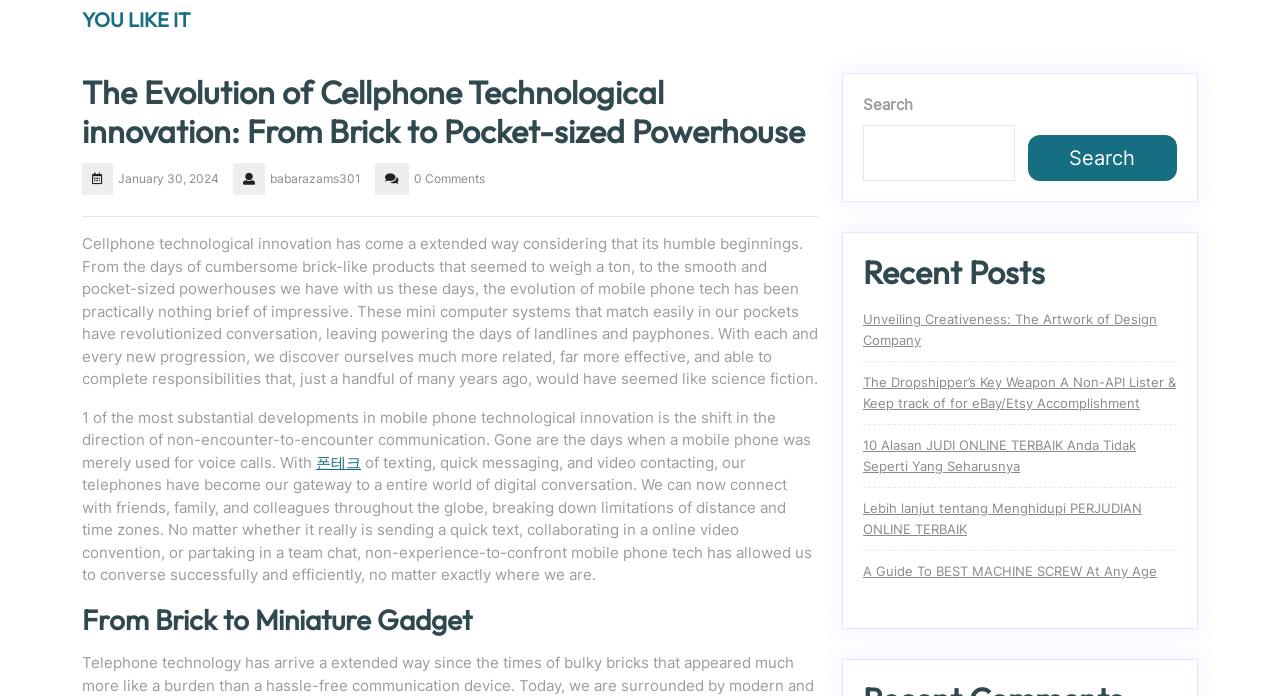Generate a thorough explanation of the webpage's elements.

This webpage is about the evolution of cellphone technology, with a focus on its transformation from bulky devices to pocket-sized powerhouses. At the top, there is a heading "YOU LIKE IT" with a link to the same text. Below it, there is a heading "The Evolution of Cellphone Technological innovation: From Brick to Pocket-sized Powerhouse" followed by the date "January 30, 2024", the author's name "babarazams301", and the number of comments "0 Comments".

The main content of the webpage is divided into two sections. The first section discusses the evolution of mobile phone technology, highlighting how it has revolutionized communication, making us more connected, efficient, and able to complete tasks that were previously unimaginable. This section is further divided into two paragraphs, with the second paragraph mentioning the shift towards non-face-to-face communication, such as texting, quick messaging, and video calling.

The second section is titled "From Brick to Miniature Gadget" and appears to be a continuation of the discussion on the evolution of cellphone technology. On the right side of the webpage, there is a search bar with a search button, allowing users to search for specific content. Below the search bar, there is a heading "Recent Posts" followed by a list of five links to recent articles, including "Unveiling Creativeness: The Artwork of Design Company", "The Dropshipper’s Key Weapon A Non-API Lister & Keep track of for eBay/Etsy Accomplishment", and others.